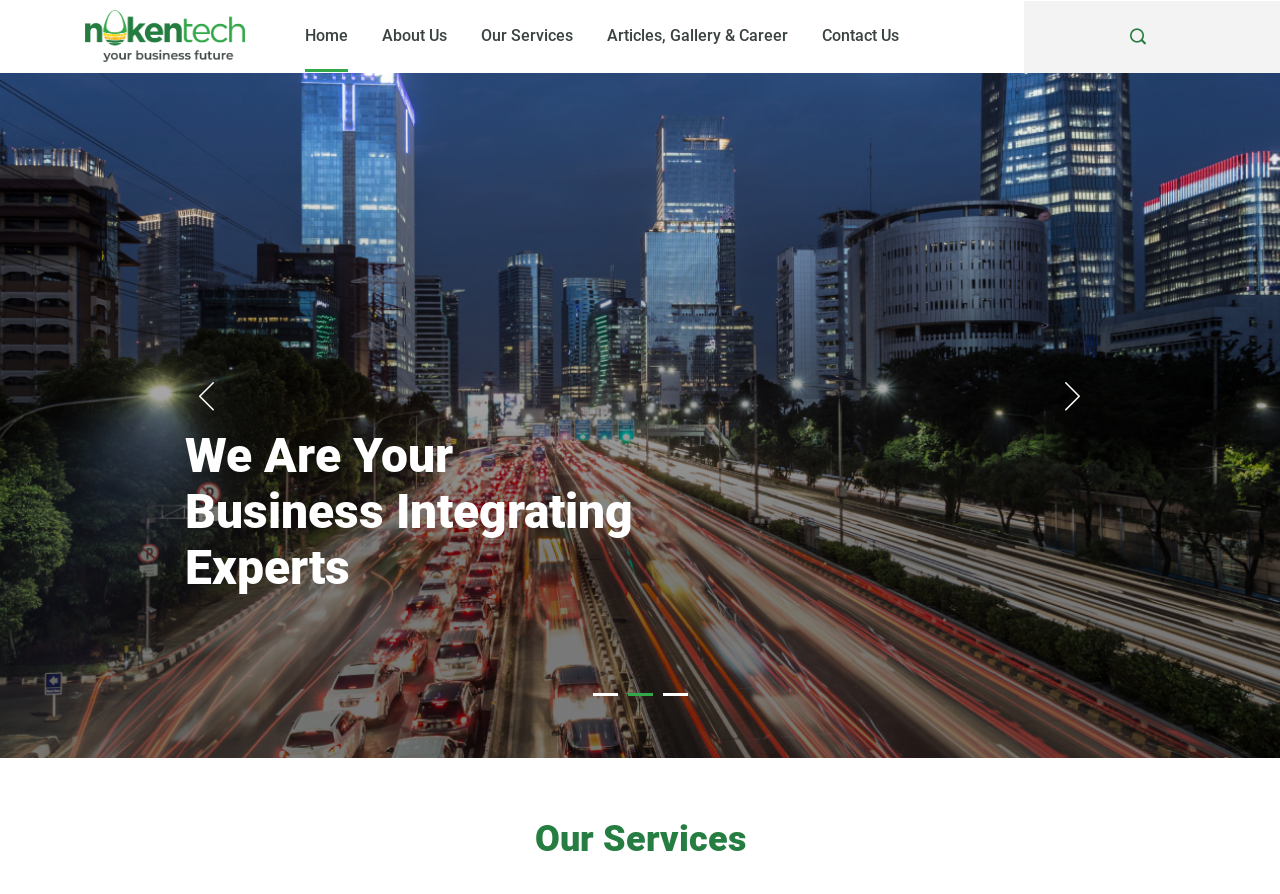Locate the bounding box coordinates of the element you need to click to accomplish the task described by this instruction: "Click the Contact Us link".

[0.642, 0.0, 0.702, 0.081]